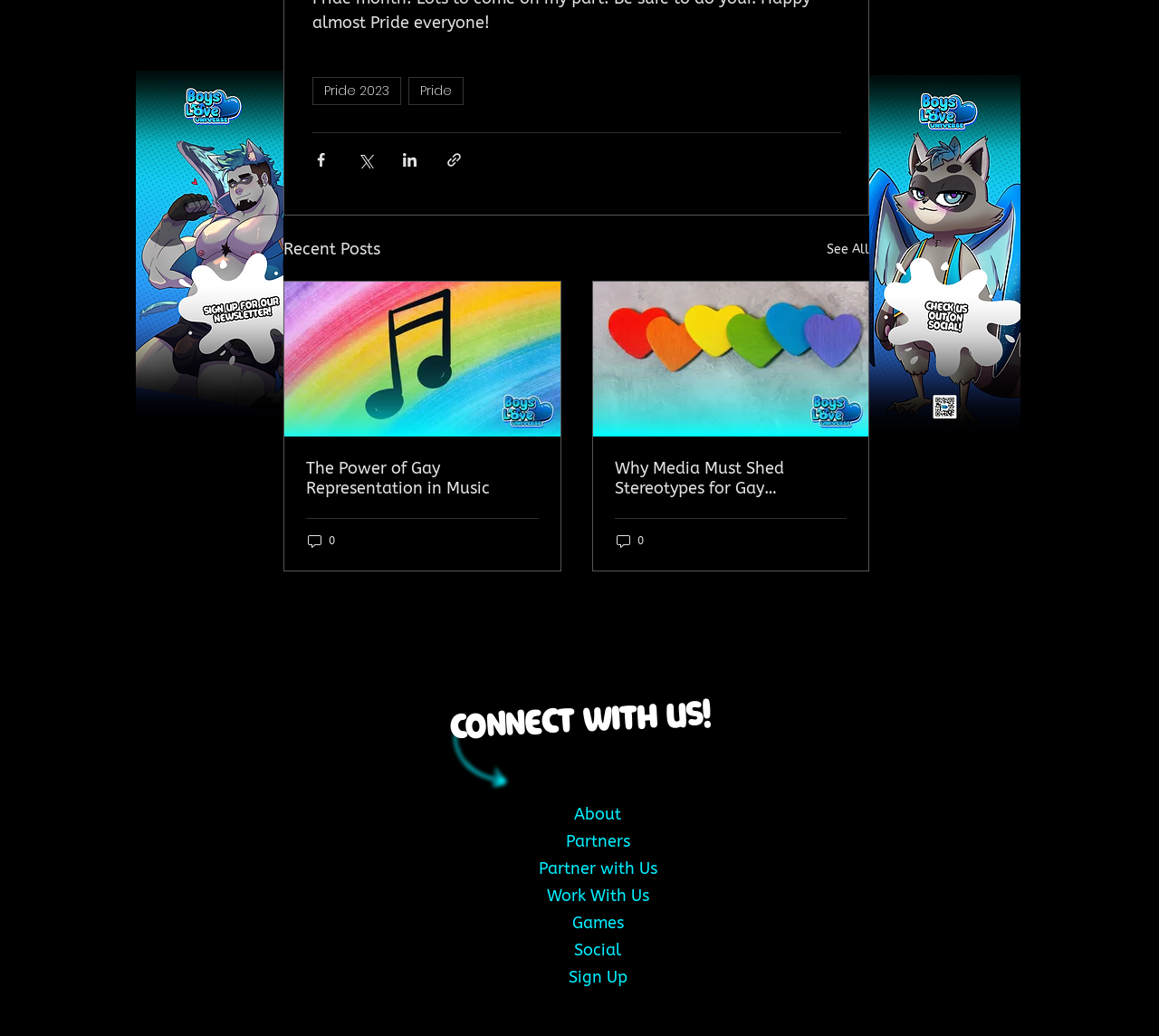Pinpoint the bounding box coordinates of the clickable area necessary to execute the following instruction: "Read Tech Insights". The coordinates should be given as four float numbers between 0 and 1, namely [left, top, right, bottom].

None